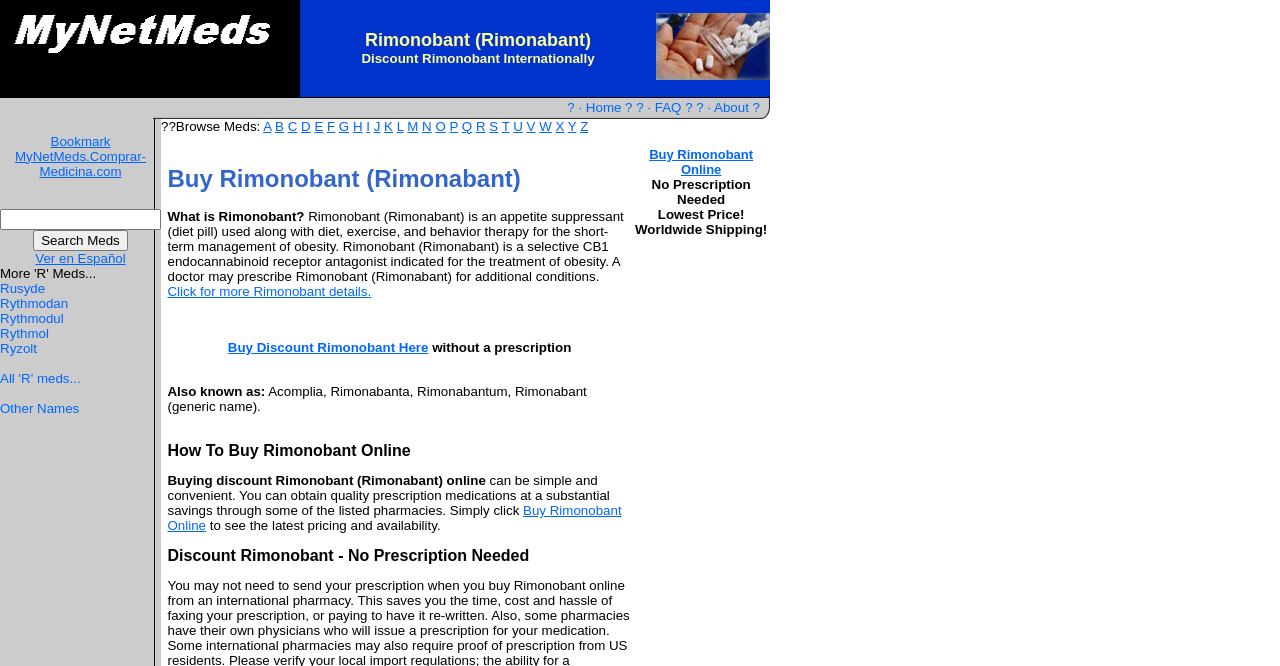Identify the first-level heading on the webpage and generate its text content.

Buy Rimonobant (Rimonabant)